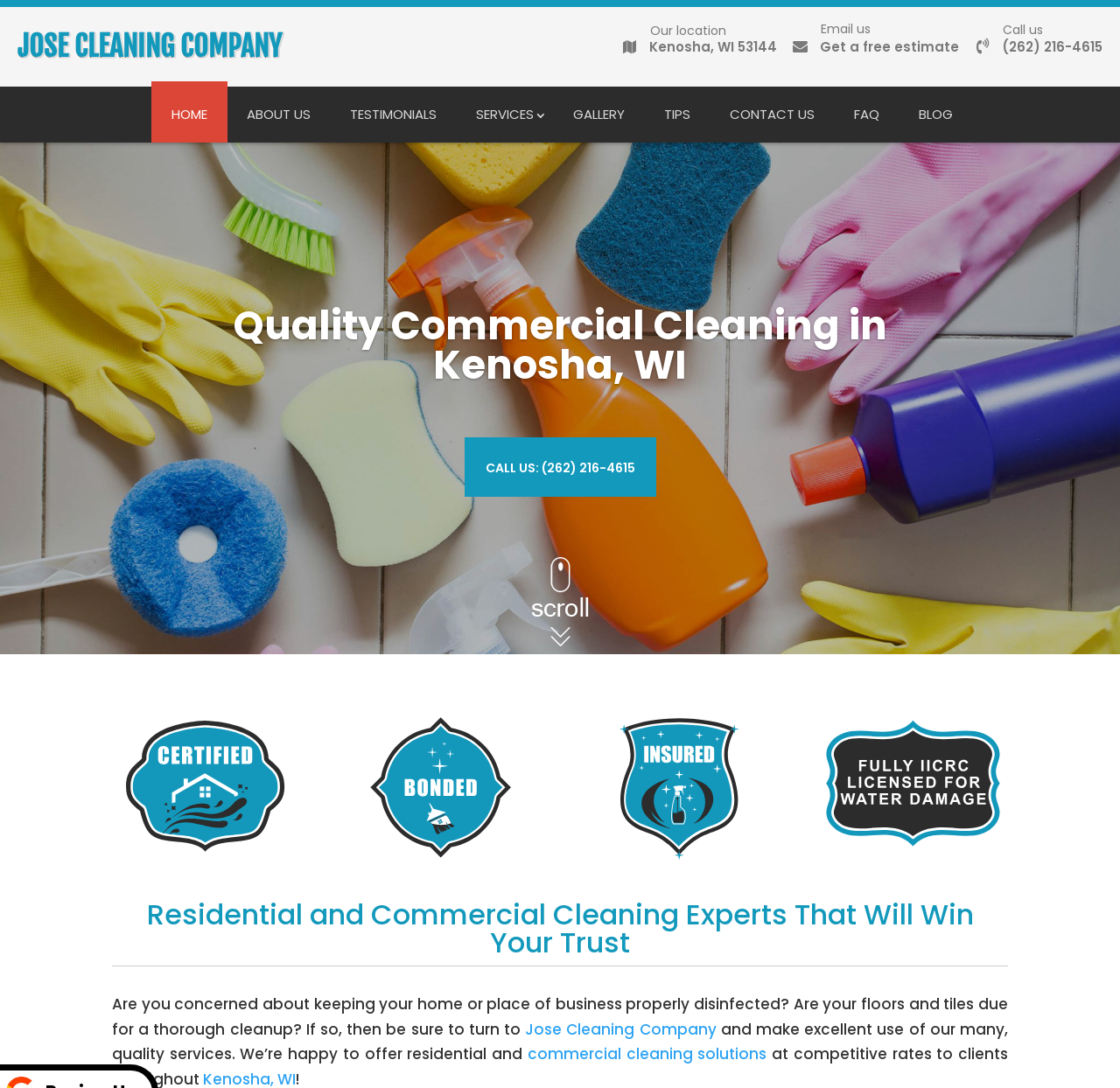Give a one-word or one-phrase response to the question:
What services does the company offer?

Residential and commercial cleaning